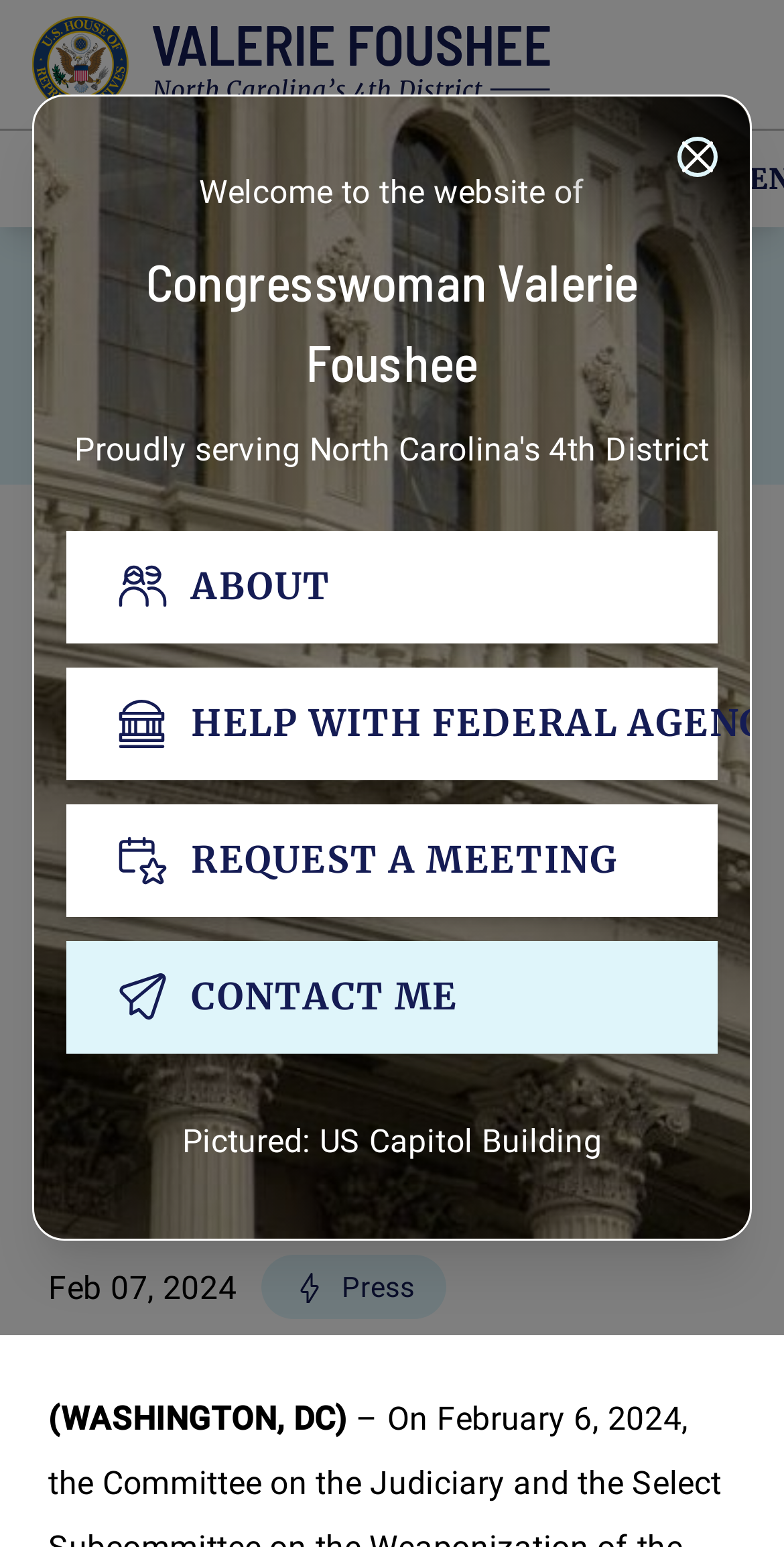Given the description of a UI element: "CONTACT ME", identify the bounding box coordinates of the matching element in the webpage screenshot.

[0.085, 0.608, 0.915, 0.681]